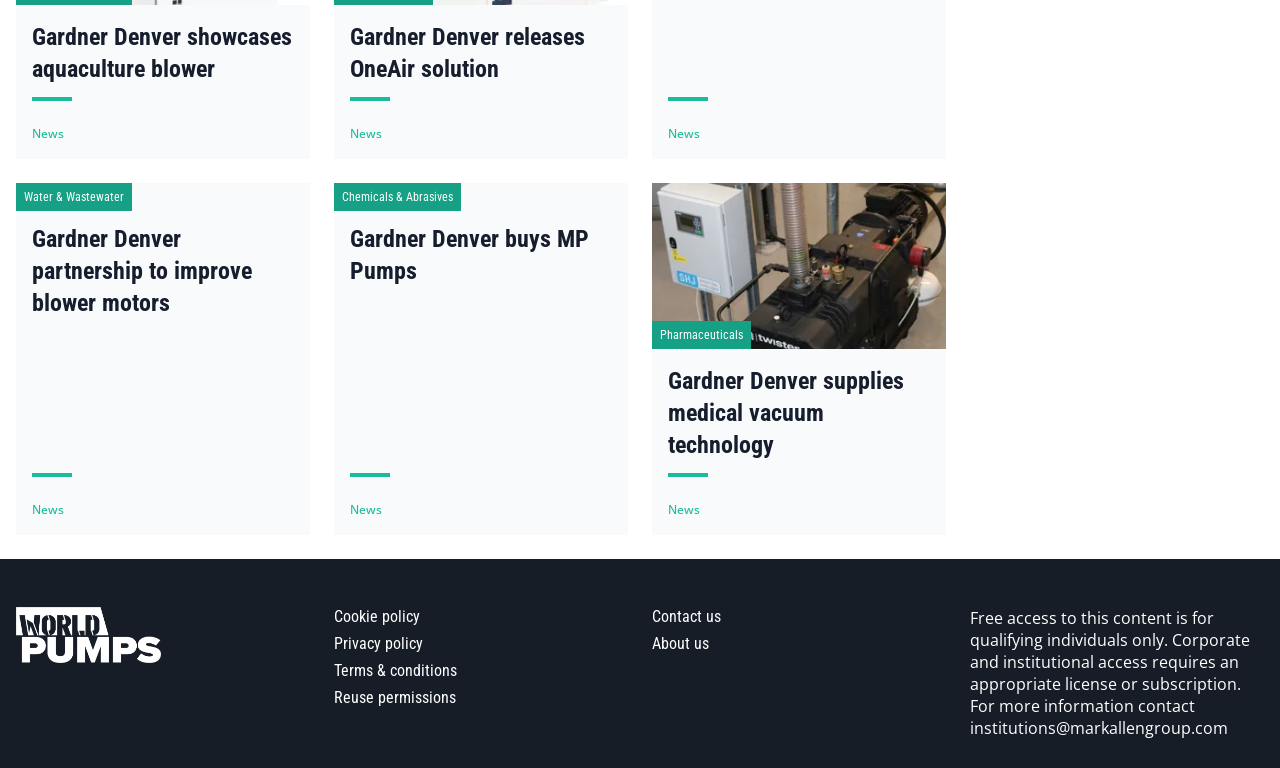What is the purpose of the 'COOKIE DECLARATION' button?
Using the screenshot, give a one-word or short phrase answer.

To declare cookie usage